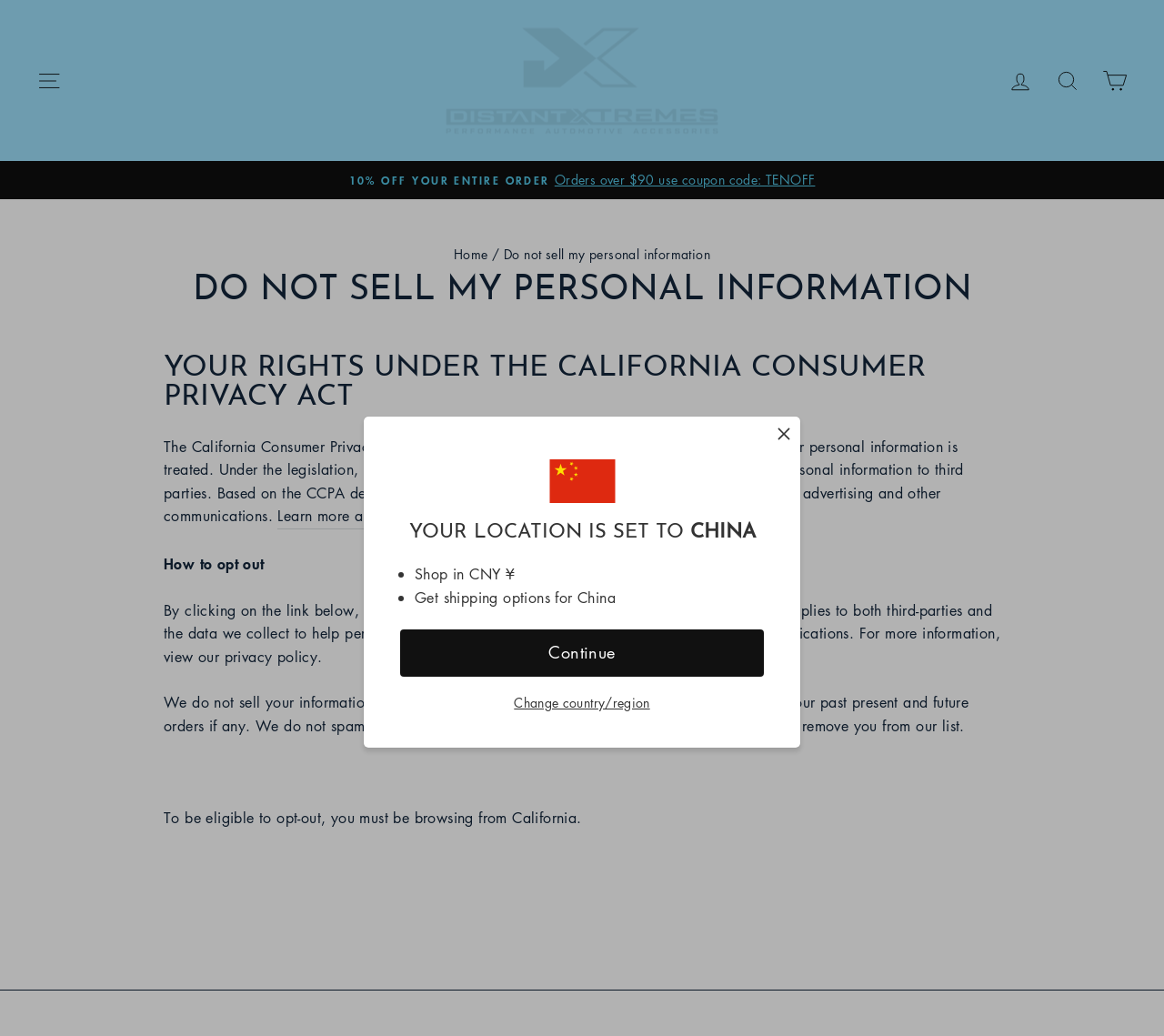What is the discount offered on orders over $90? Look at the image and give a one-word or short phrase answer.

10% OFF